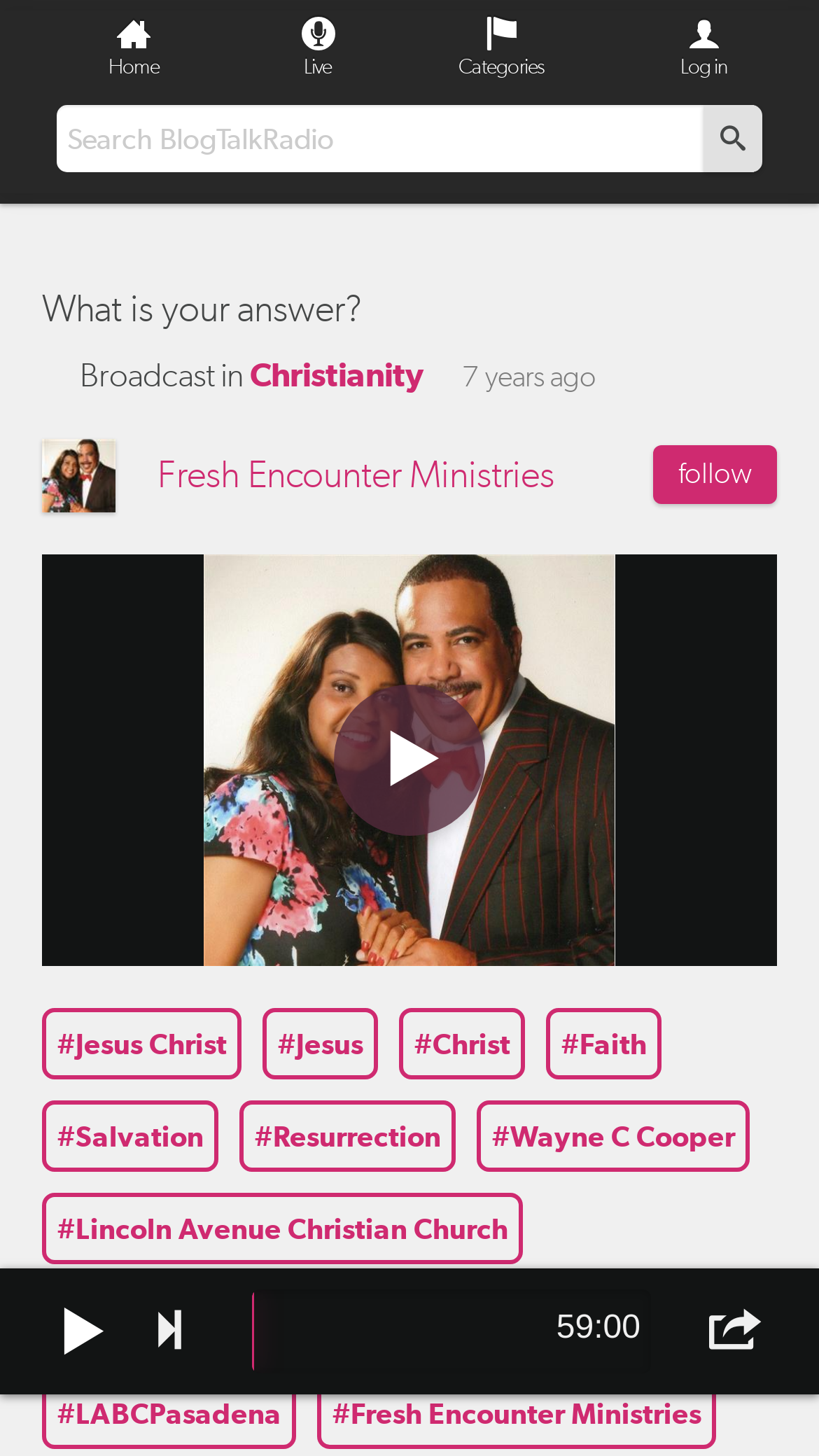Please respond in a single word or phrase: 
What is the name of the ministry?

Fresh Encounter Ministries